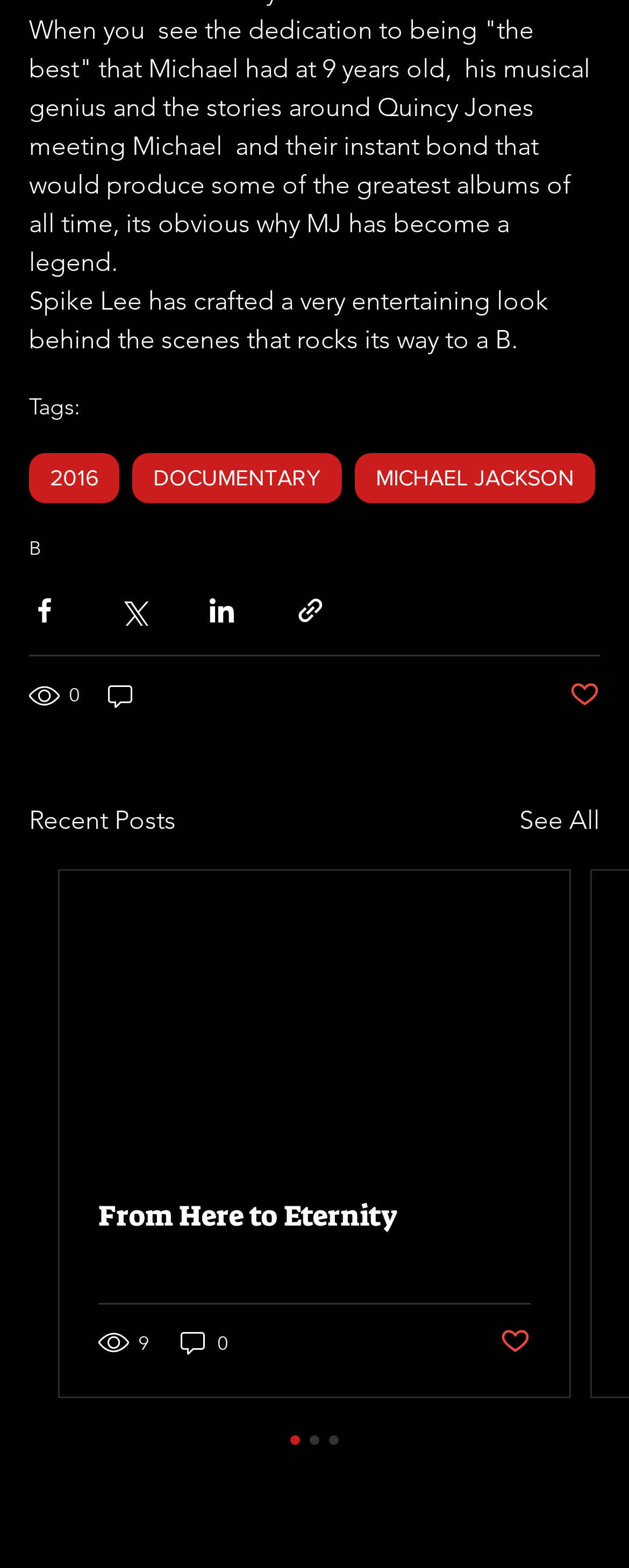Can you give a detailed response to the following question using the information from the image? What is the category of the documentary?

The category of the documentary can be inferred from the link 'DOCUMENTARY' which is listed under the 'Tags:' section, suggesting that the documentary belongs to the DOCUMENTARY category.